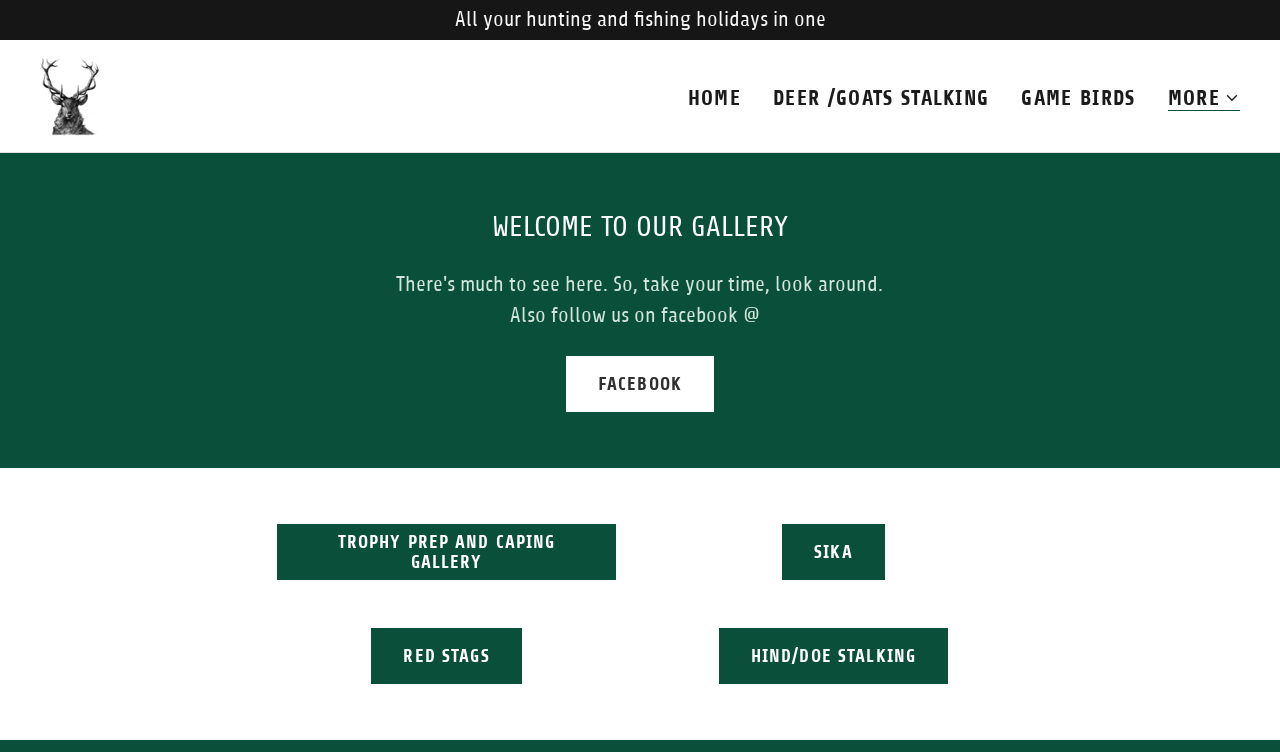What social media platform is mentioned?
Based on the image, answer the question with as much detail as possible.

The webpage mentions 'Also follow us on facebook @' in the middle section, indicating that the company has a presence on Facebook.